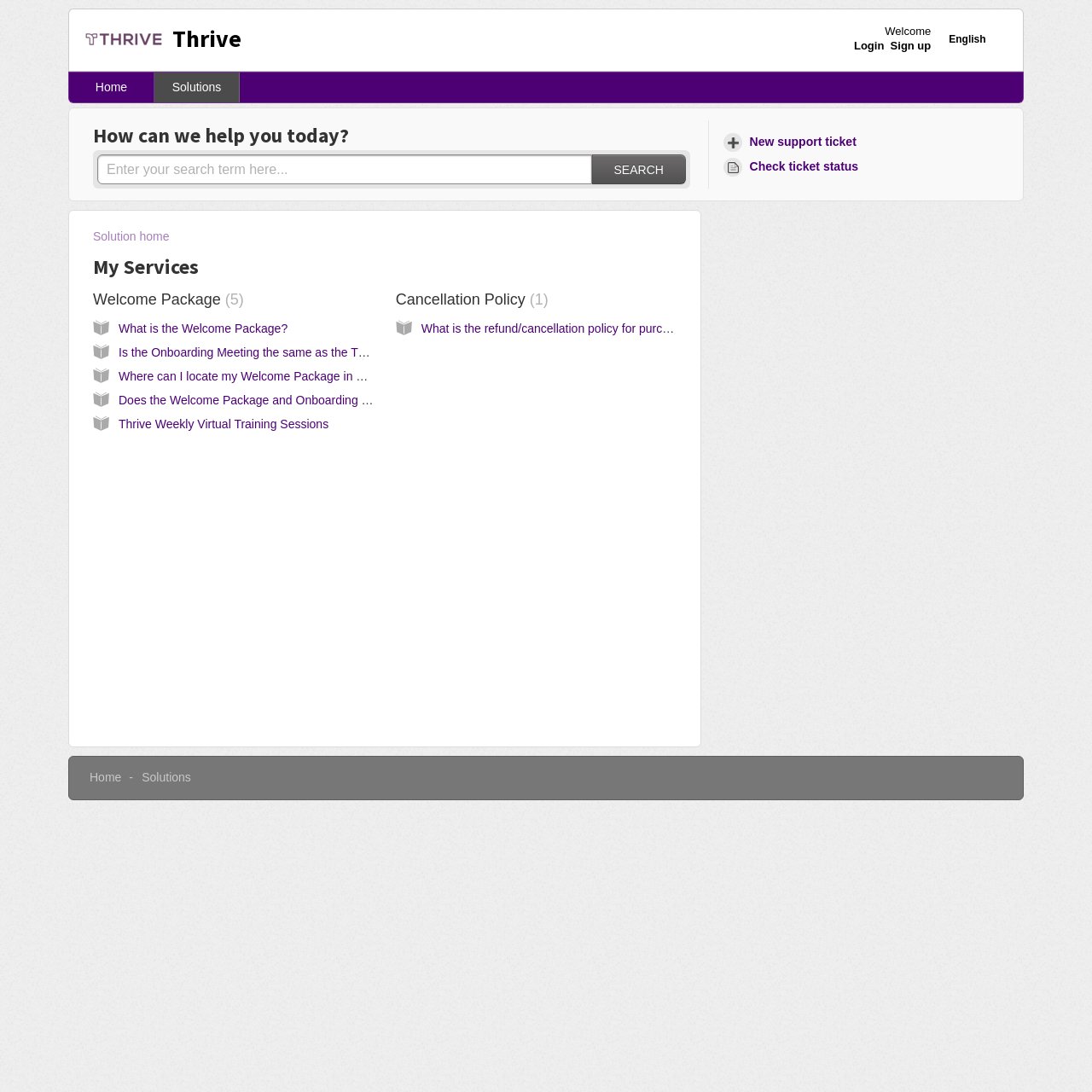Please locate the bounding box coordinates of the element that needs to be clicked to achieve the following instruction: "View Welcome Package details". The coordinates should be four float numbers between 0 and 1, i.e., [left, top, right, bottom].

[0.085, 0.266, 0.223, 0.282]